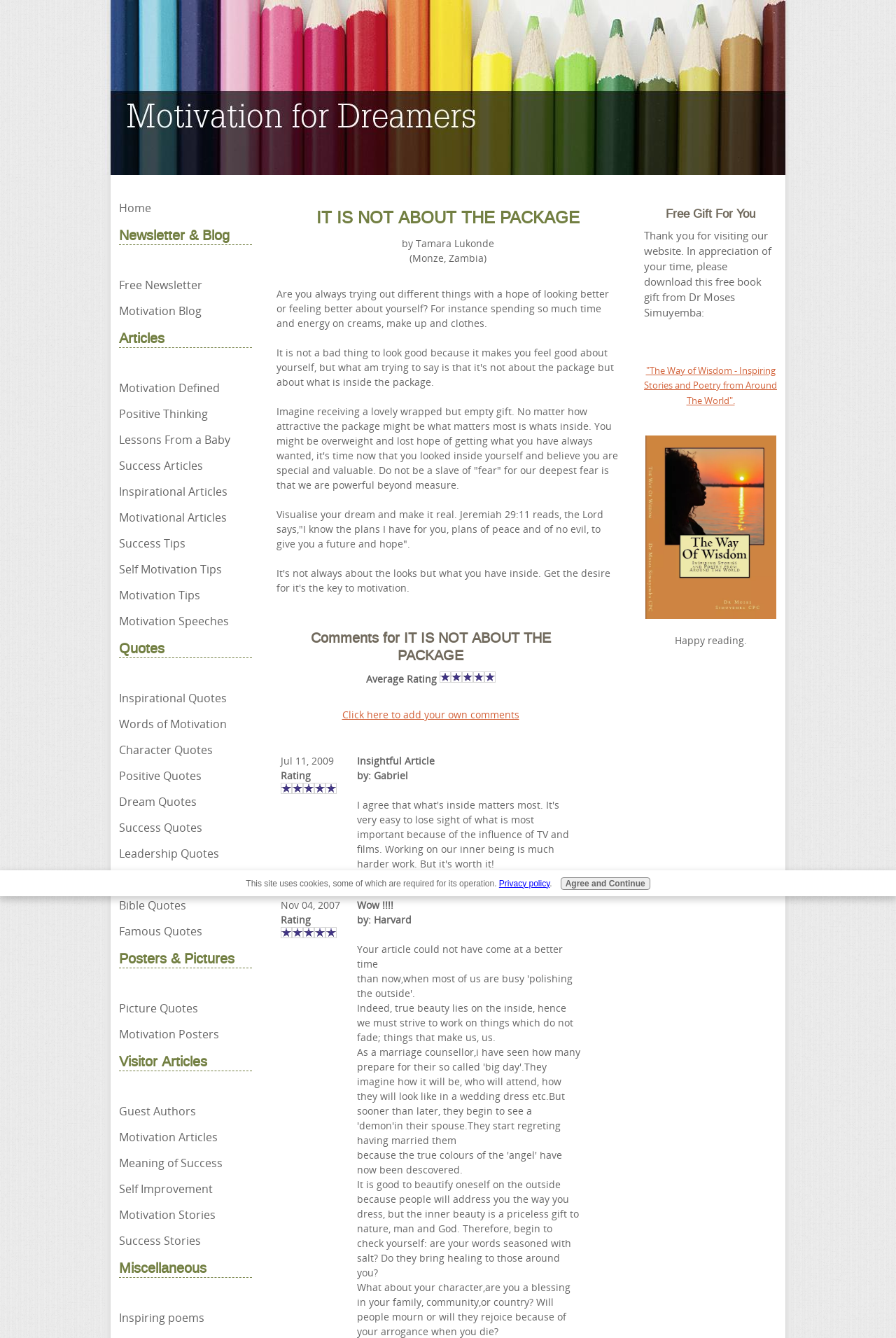What is the theme of the website?
Answer the question with a single word or phrase, referring to the image.

Motivation and self-improvement